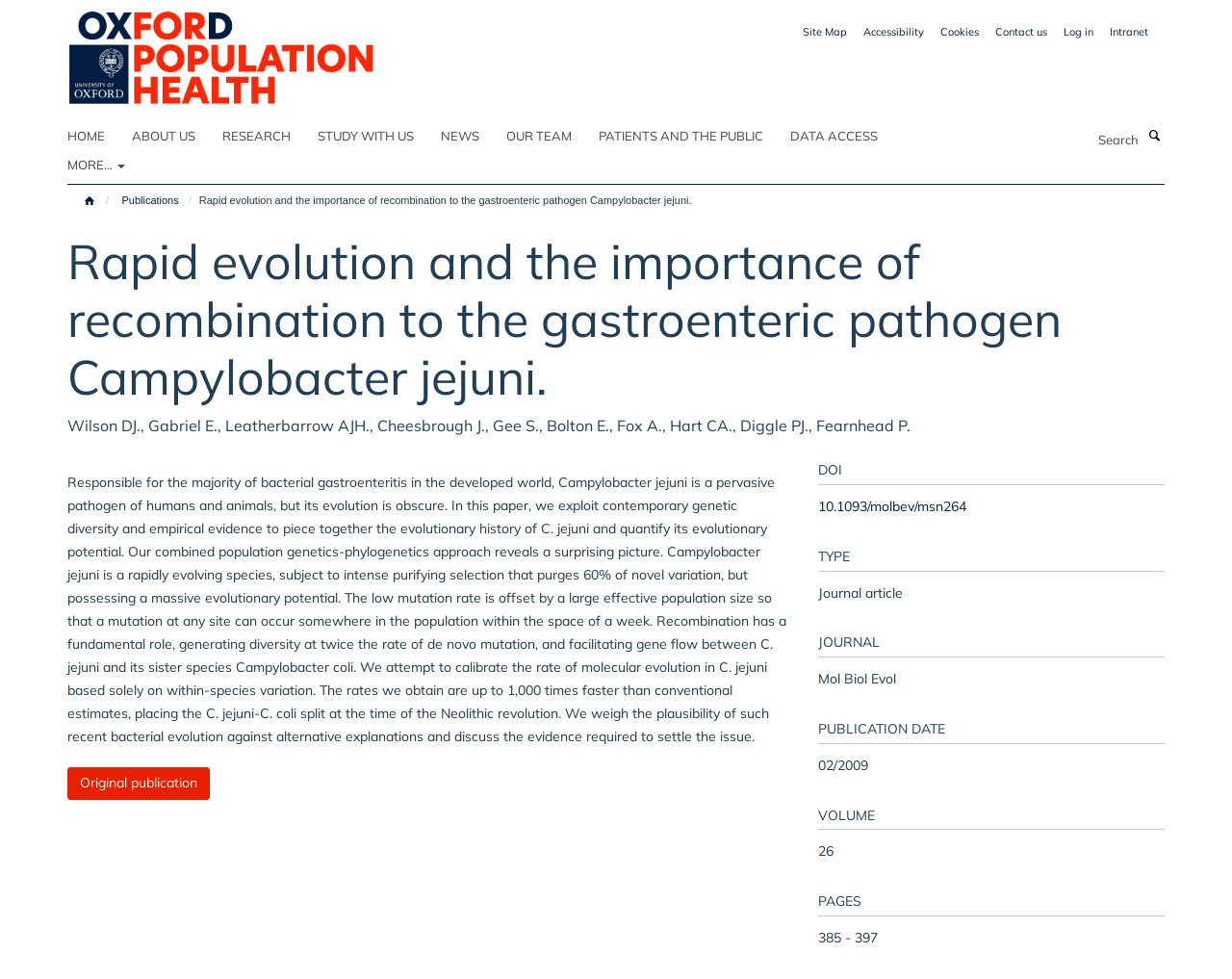What is the publication date of the article?
Please respond to the question thoroughly and include all relevant details.

I found the answer by looking at the section labeled 'PUBLICATION DATE' on the webpage, which says '02/2009'.